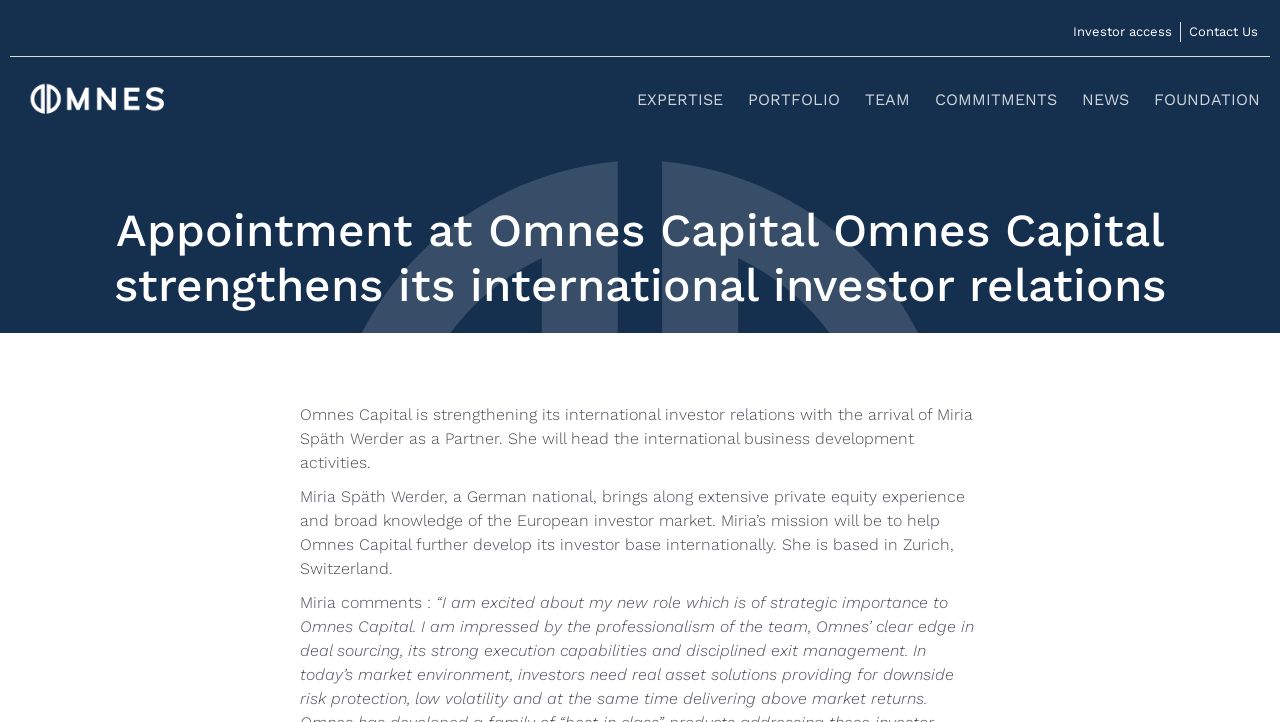Provide the bounding box coordinates of the area you need to click to execute the following instruction: "Click on 'CONTACT US'".

[0.929, 0.03, 0.983, 0.057]